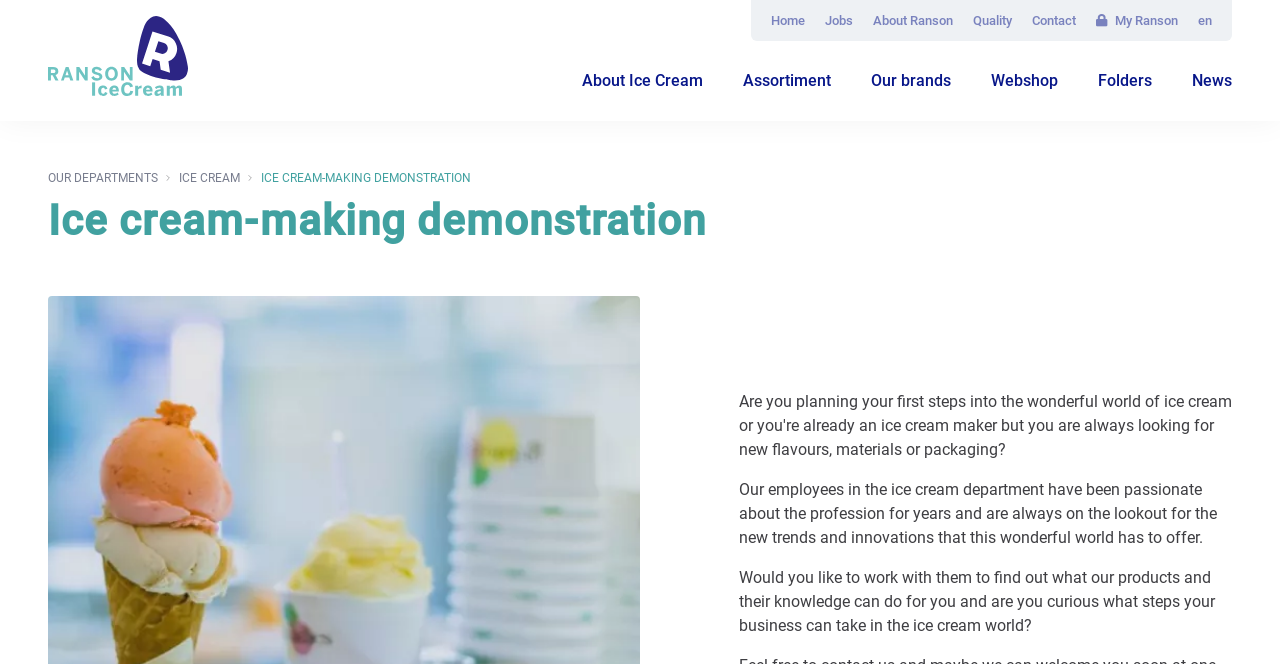Highlight the bounding box of the UI element that corresponds to this description: "About Ice Cream".

[0.455, 0.092, 0.549, 0.152]